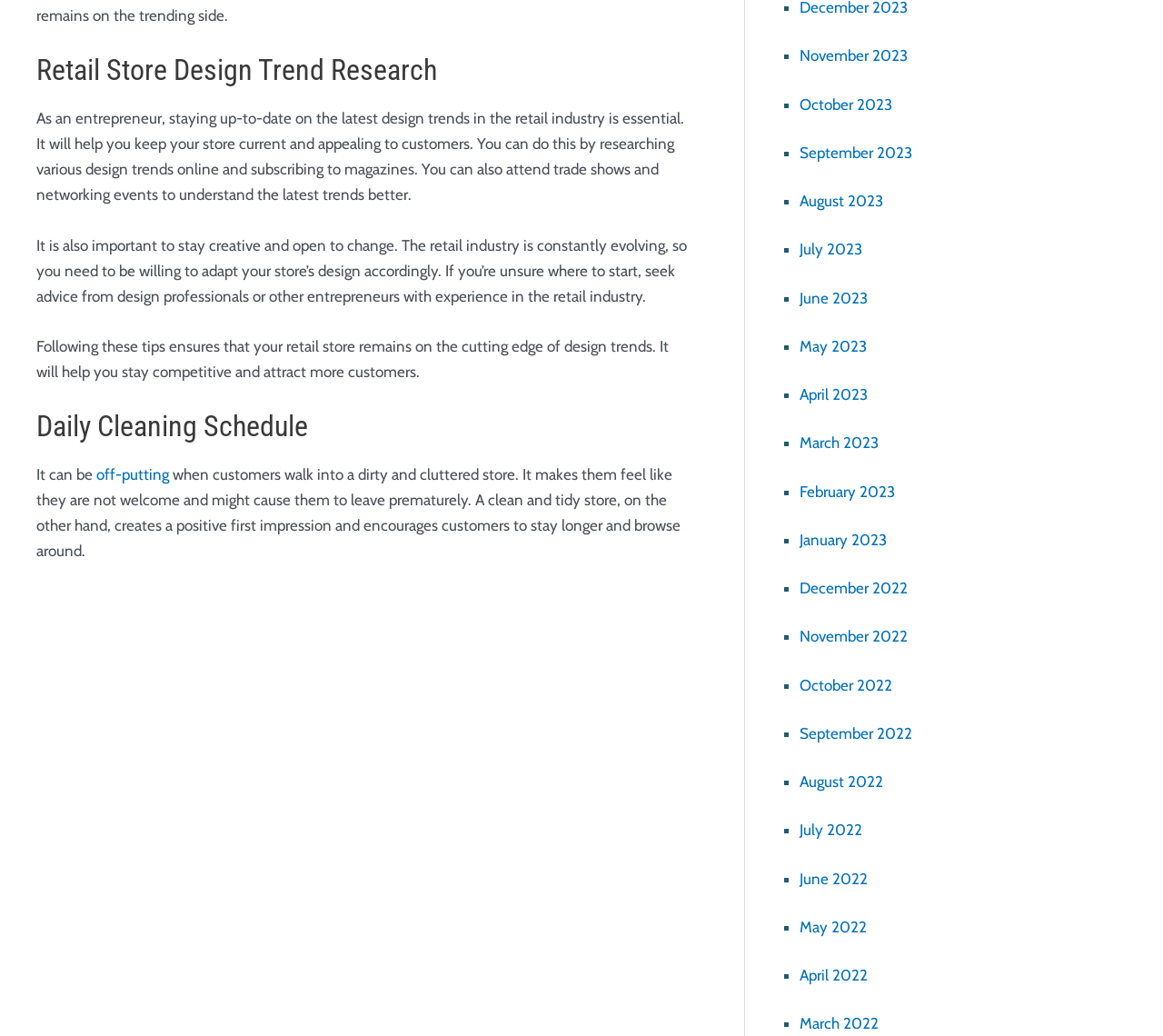Determine the bounding box coordinates of the section to be clicked to follow the instruction: "Check the article from March 2022". The coordinates should be given as four float numbers between 0 and 1, formatted as [left, top, right, bottom].

[0.688, 0.979, 0.755, 0.997]